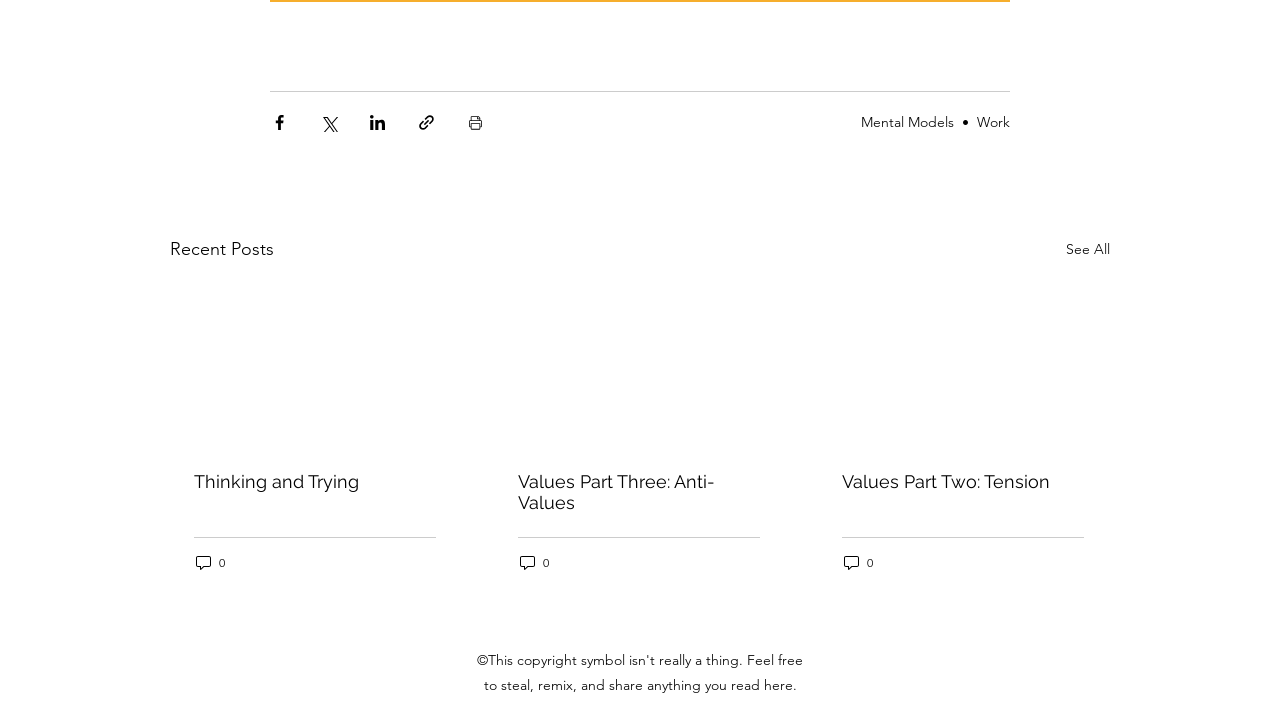Please give the bounding box coordinates of the area that should be clicked to fulfill the following instruction: "Print Post". The coordinates should be in the format of four float numbers from 0 to 1, i.e., [left, top, right, bottom].

[0.364, 0.159, 0.379, 0.185]